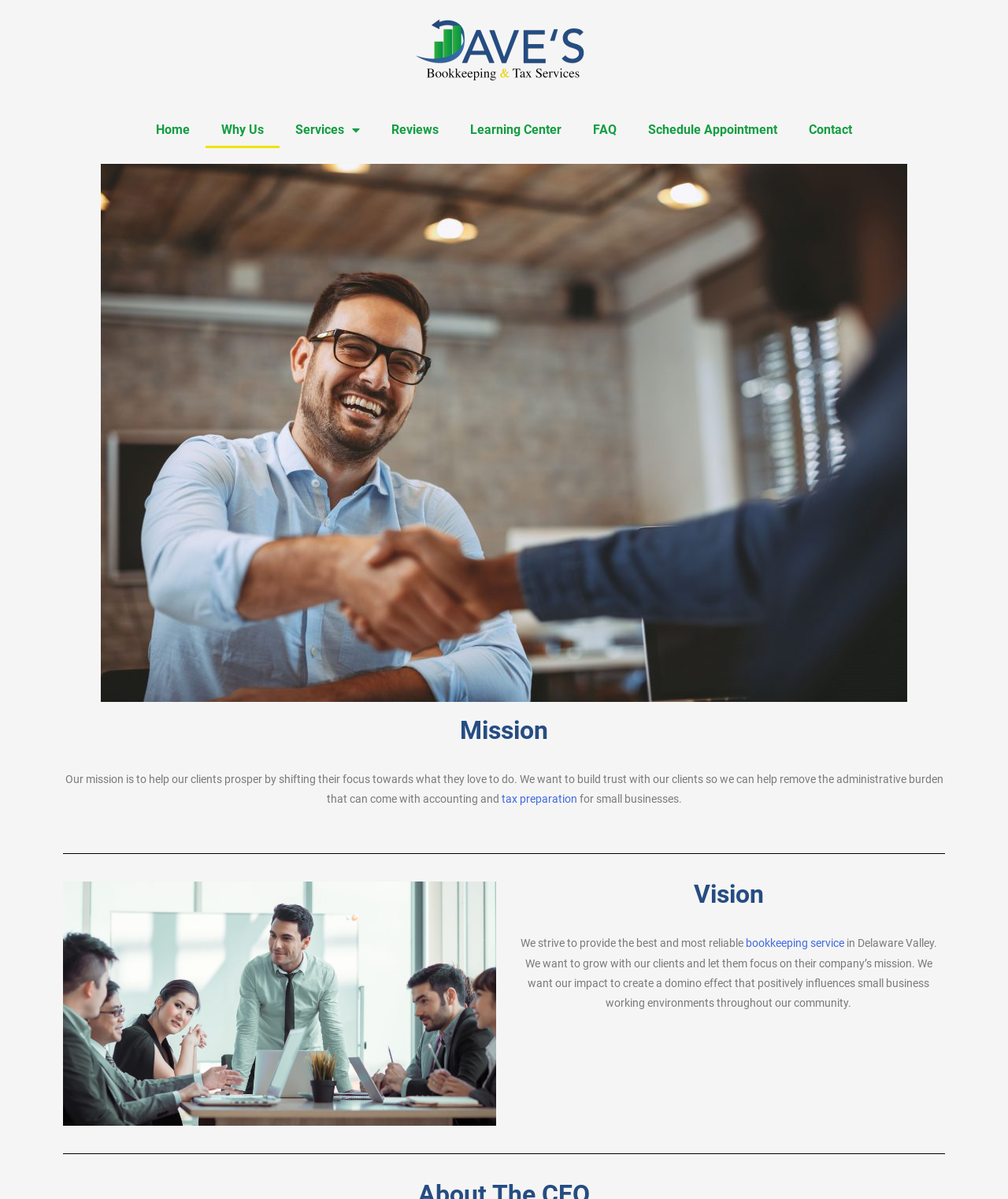Identify the bounding box coordinates for the UI element described as follows: "Schedule Appointment". Ensure the coordinates are four float numbers between 0 and 1, formatted as [left, top, right, bottom].

[0.627, 0.093, 0.787, 0.124]